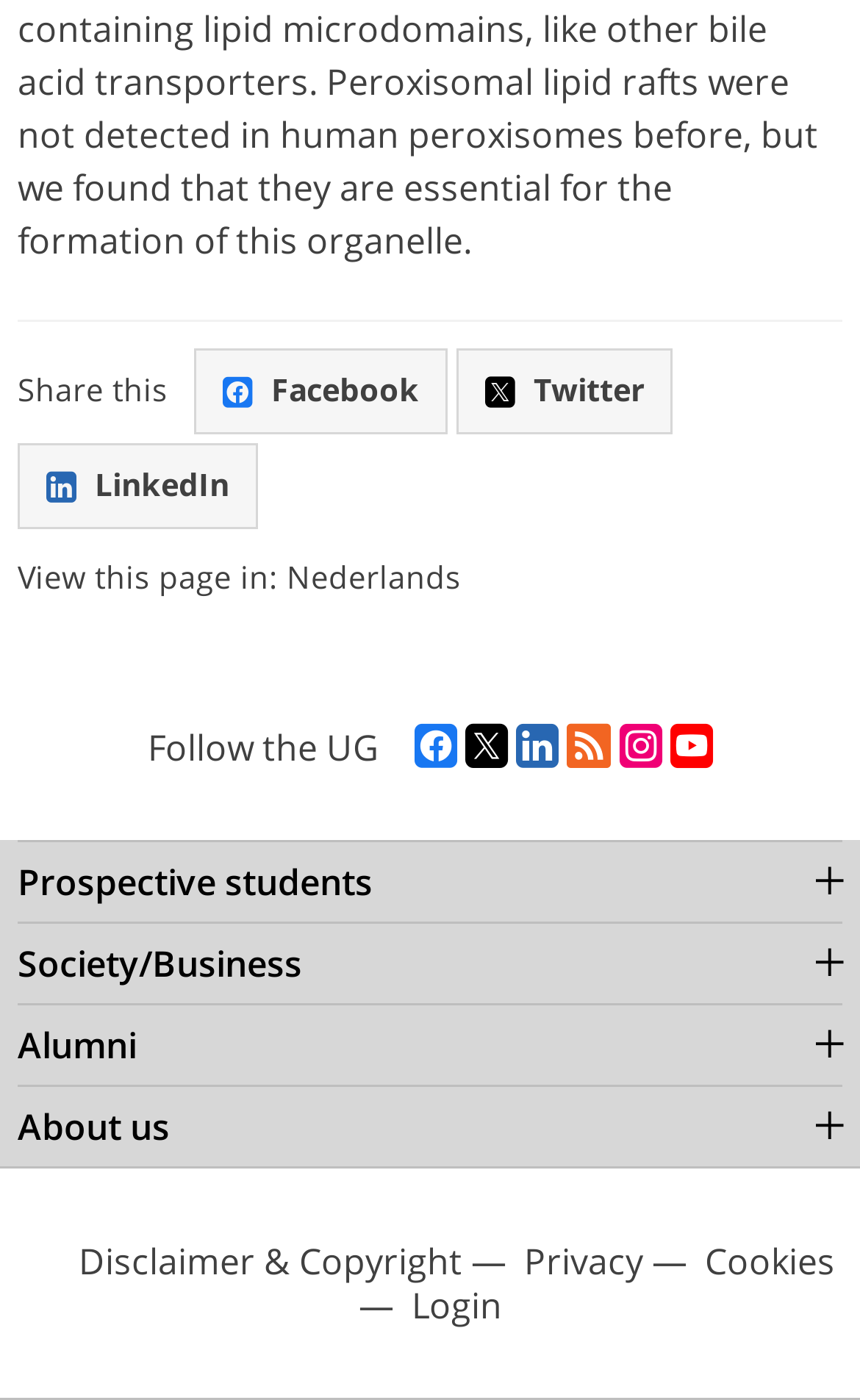Locate the bounding box coordinates of the area to click to fulfill this instruction: "Follow the UG on LinkedIn". The bounding box should be presented as four float numbers between 0 and 1, in the order [left, top, right, bottom].

[0.6, 0.516, 0.649, 0.551]